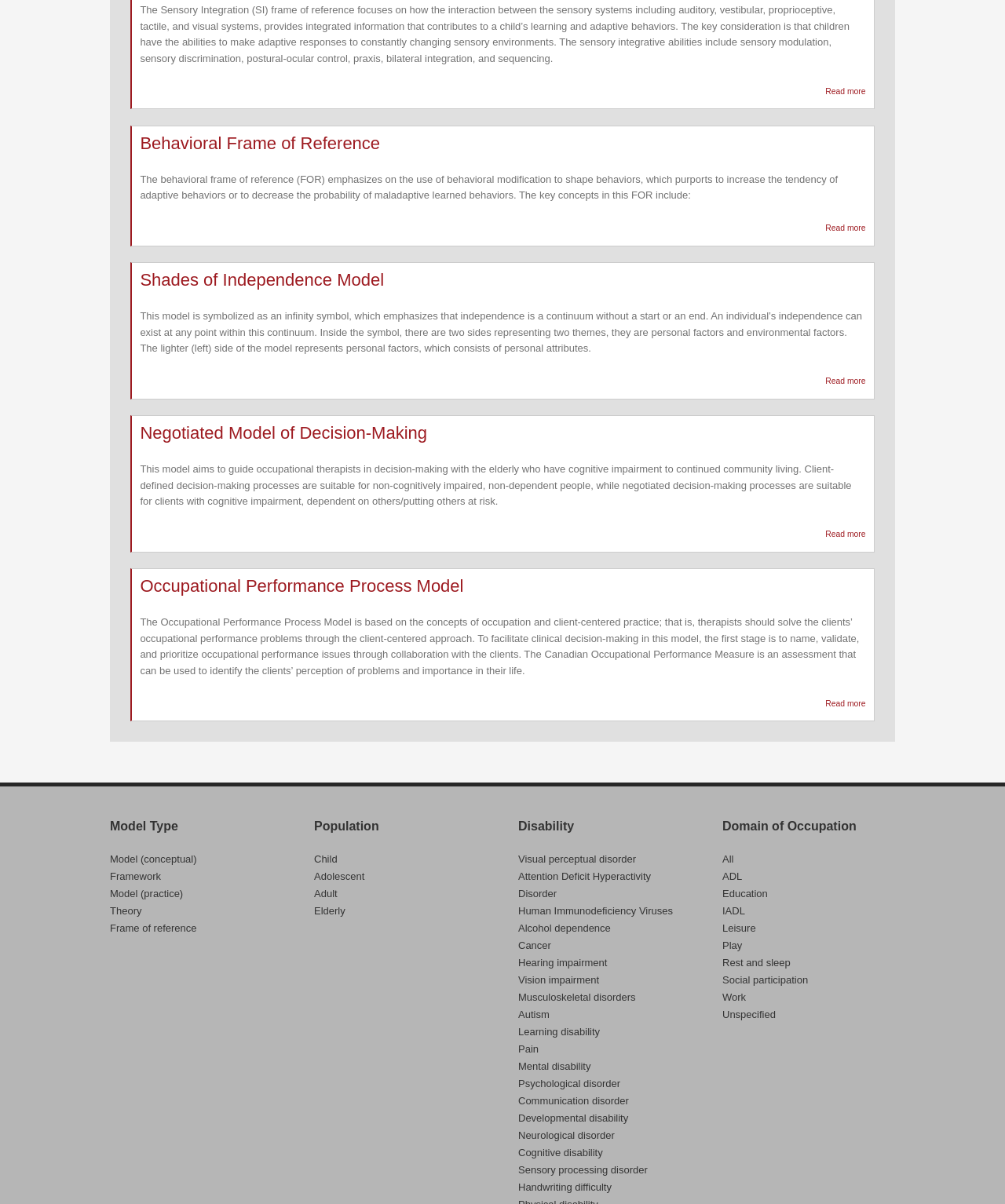Please examine the image and answer the question with a detailed explanation:
What is the Sensory Integration frame of reference focused on?

The question is asking about the focus of the Sensory Integration frame of reference. According to the StaticText element with ID 586, the Sensory Integration frame of reference focuses on how the interaction between the sensory systems including auditory, vestibular, proprioceptive, tactile, and visual systems, provides integrated information that contributes to a child’s learning and adaptive behaviors.